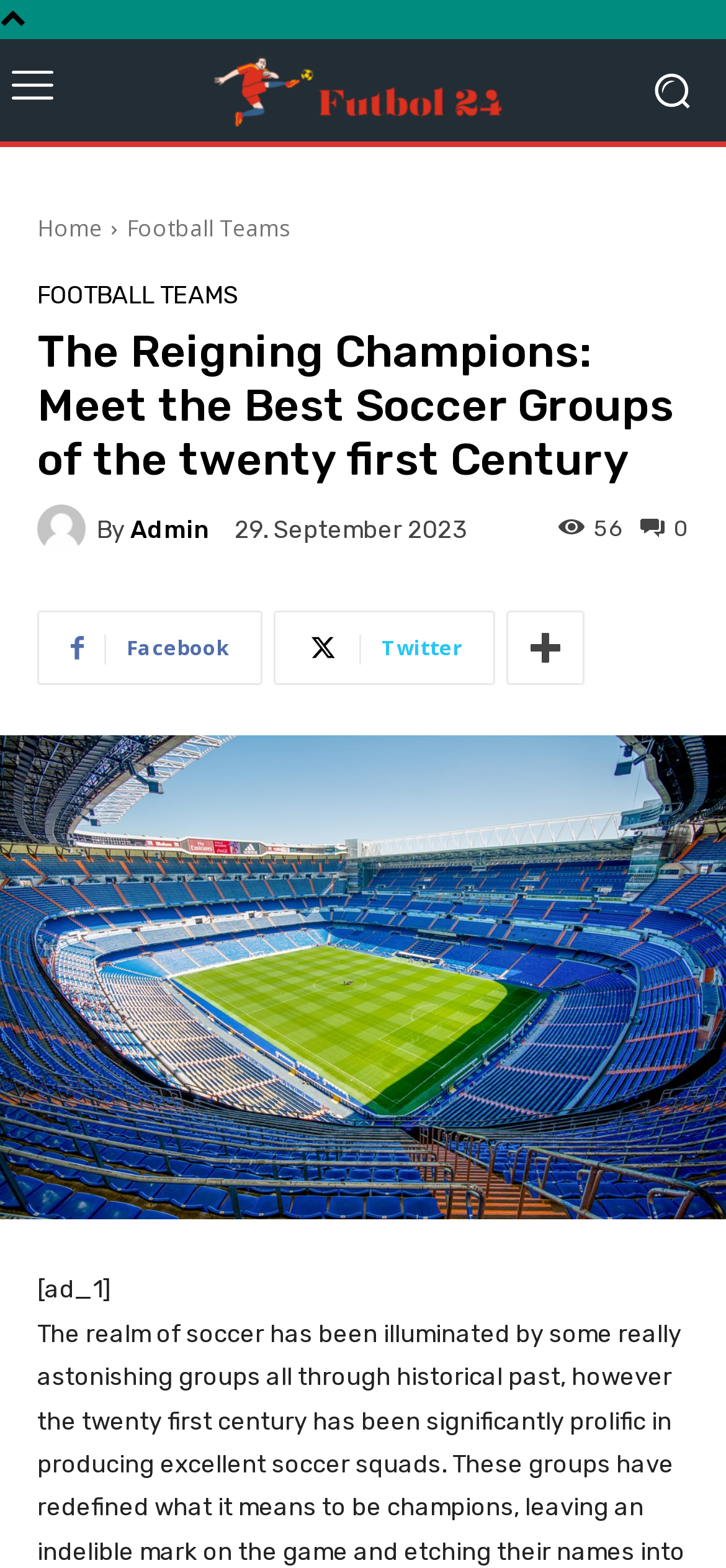Use a single word or phrase to answer the question: 
What is the purpose of the link at the top right corner?

Admin